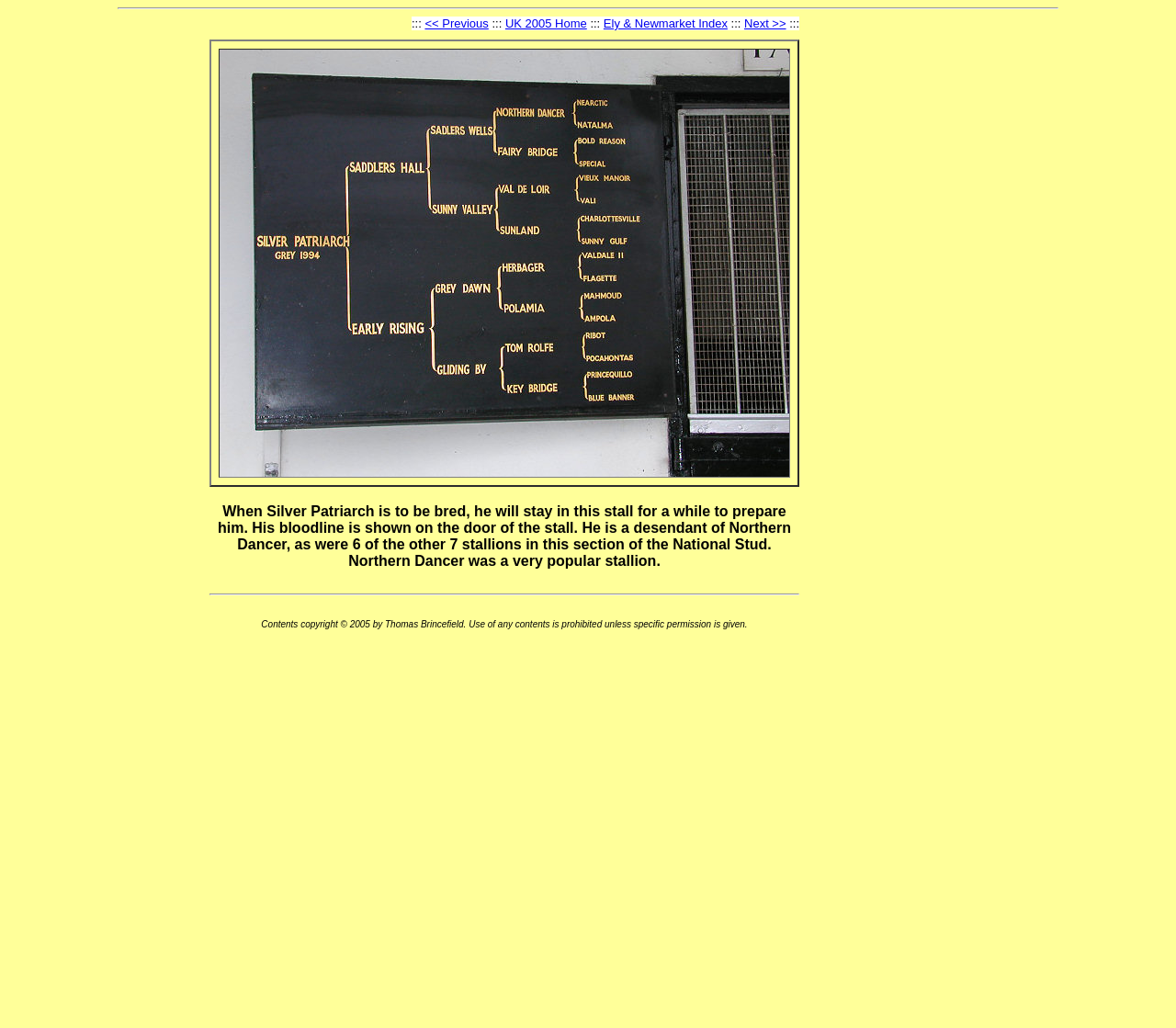What is the copyright year of the webpage content?
Could you give a comprehensive explanation in response to this question?

The question can be answered by reading the text in the StaticText element with the OCR text 'Contents copyright © 2005 by Thomas Brincefield...'. The text mentions the copyright year as 2005.